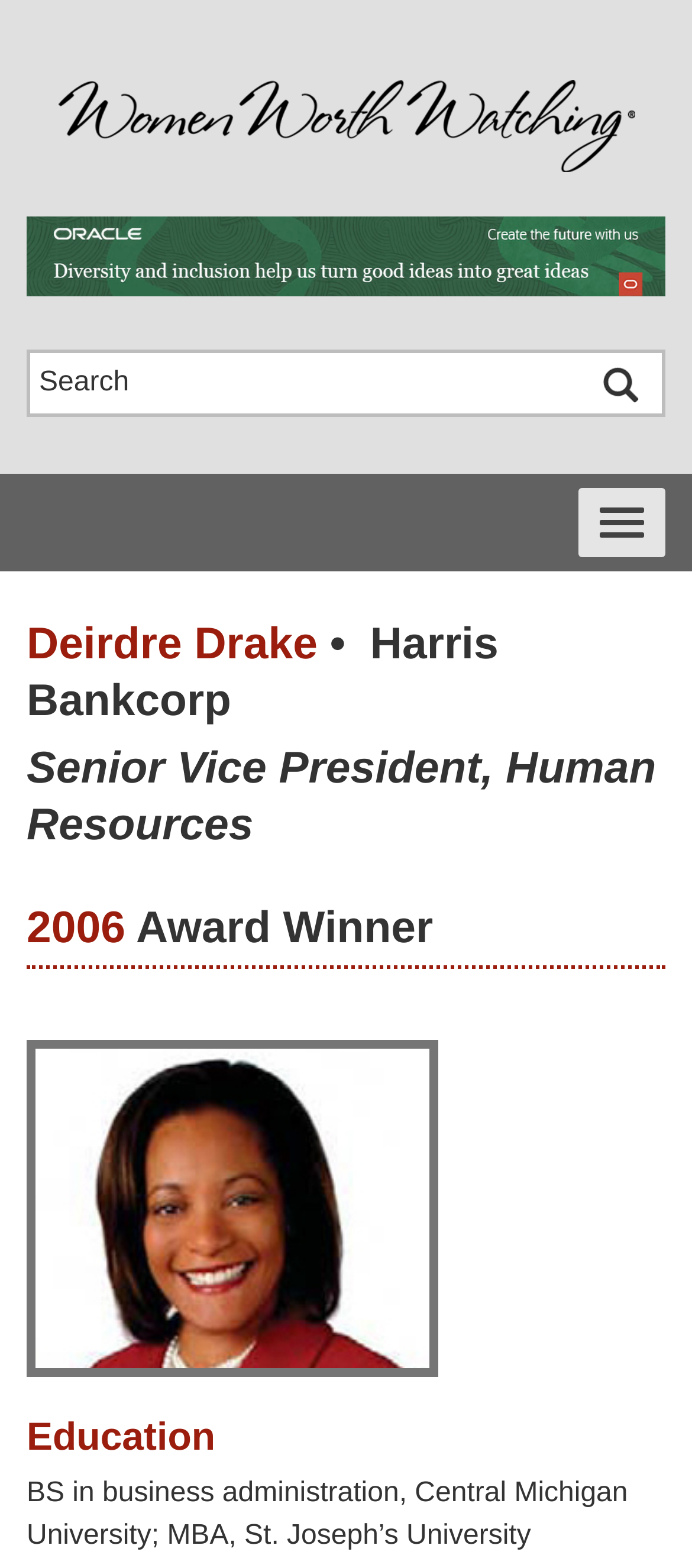Identify the main heading of the webpage and provide its text content.

Deirdre Drake •  Harris Bankcorp